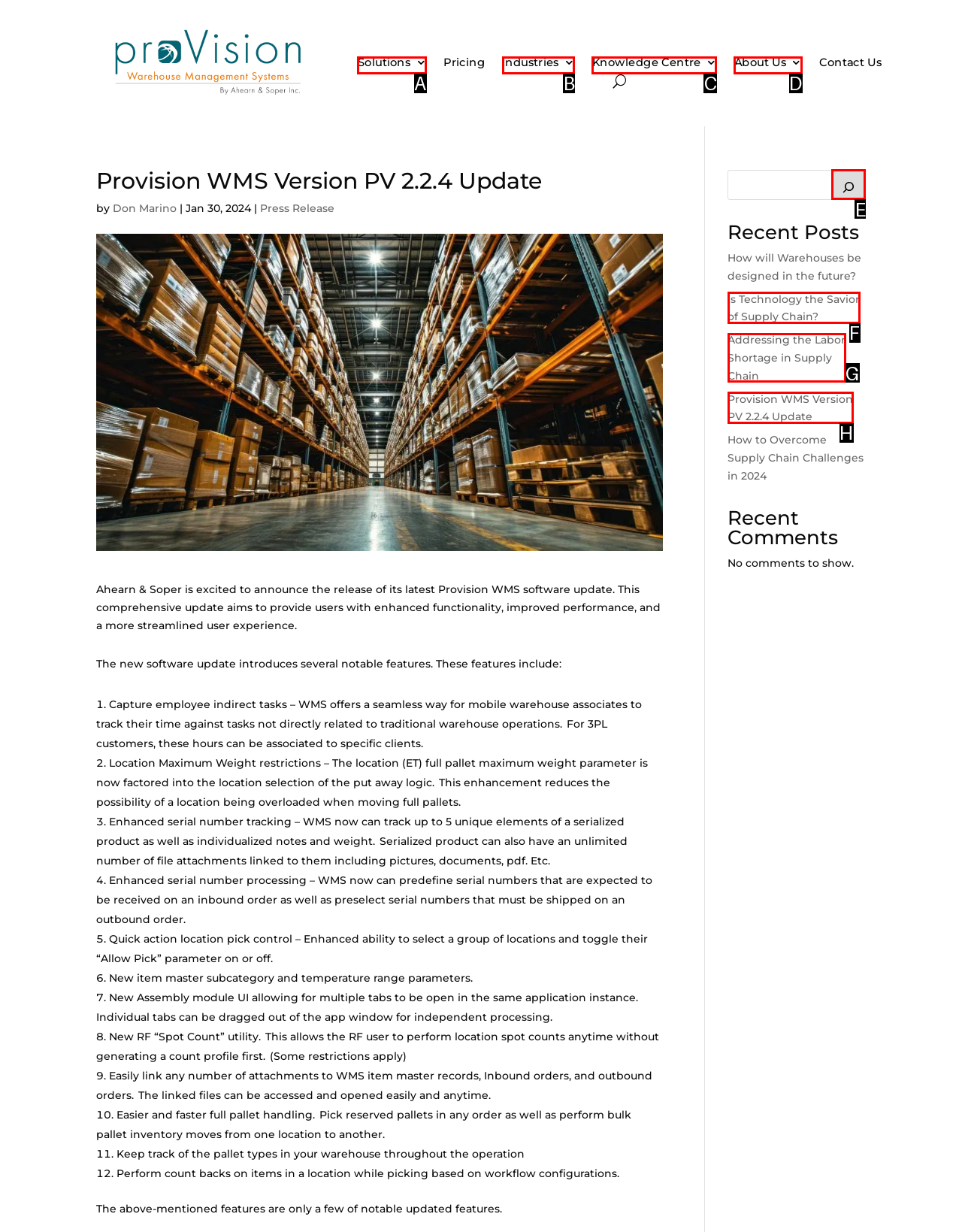Identify the HTML element that corresponds to the description: About Us
Provide the letter of the matching option from the given choices directly.

D